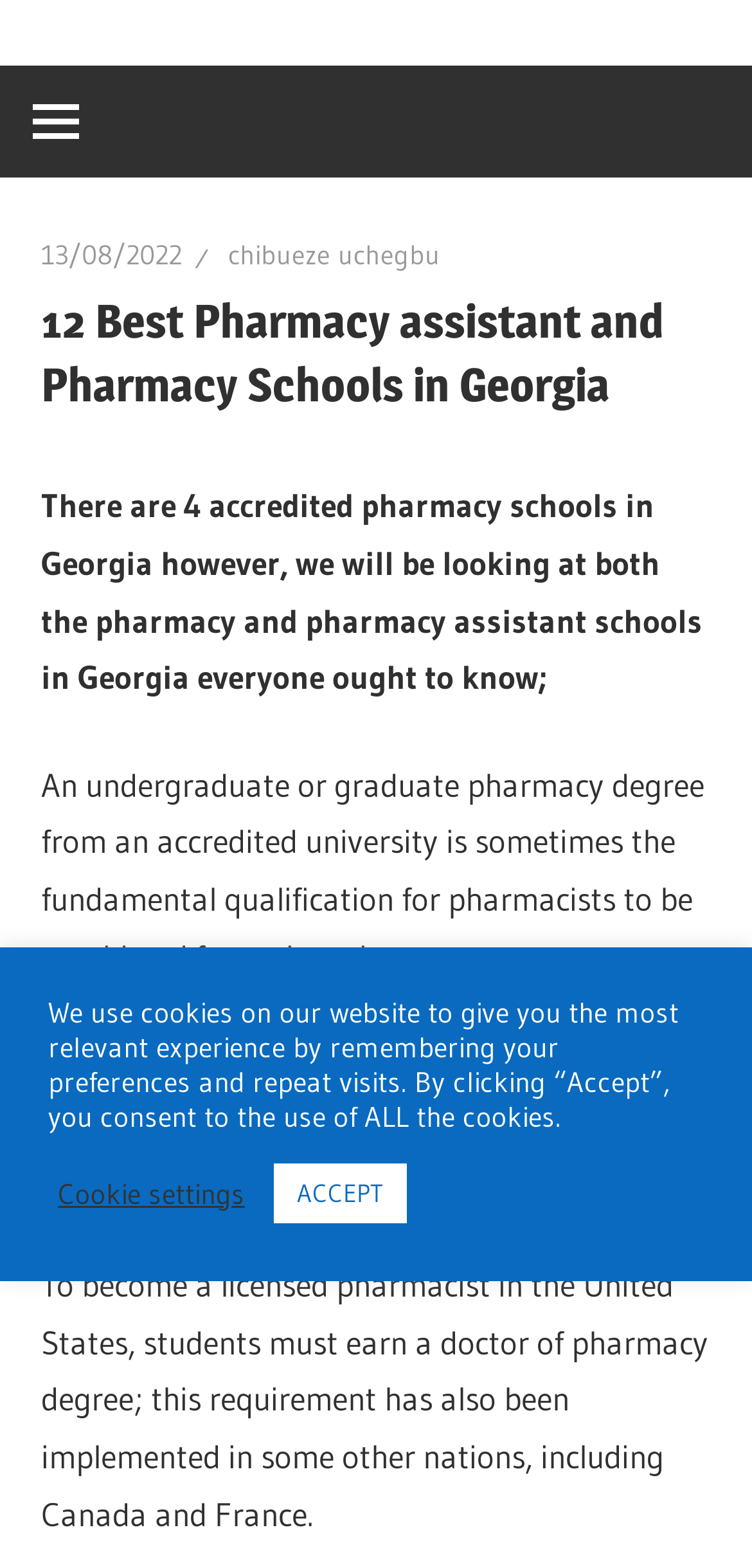Reply to the question below using a single word or brief phrase:
What is required to become a licensed pharmacist in the US?

Doctor of pharmacy degree